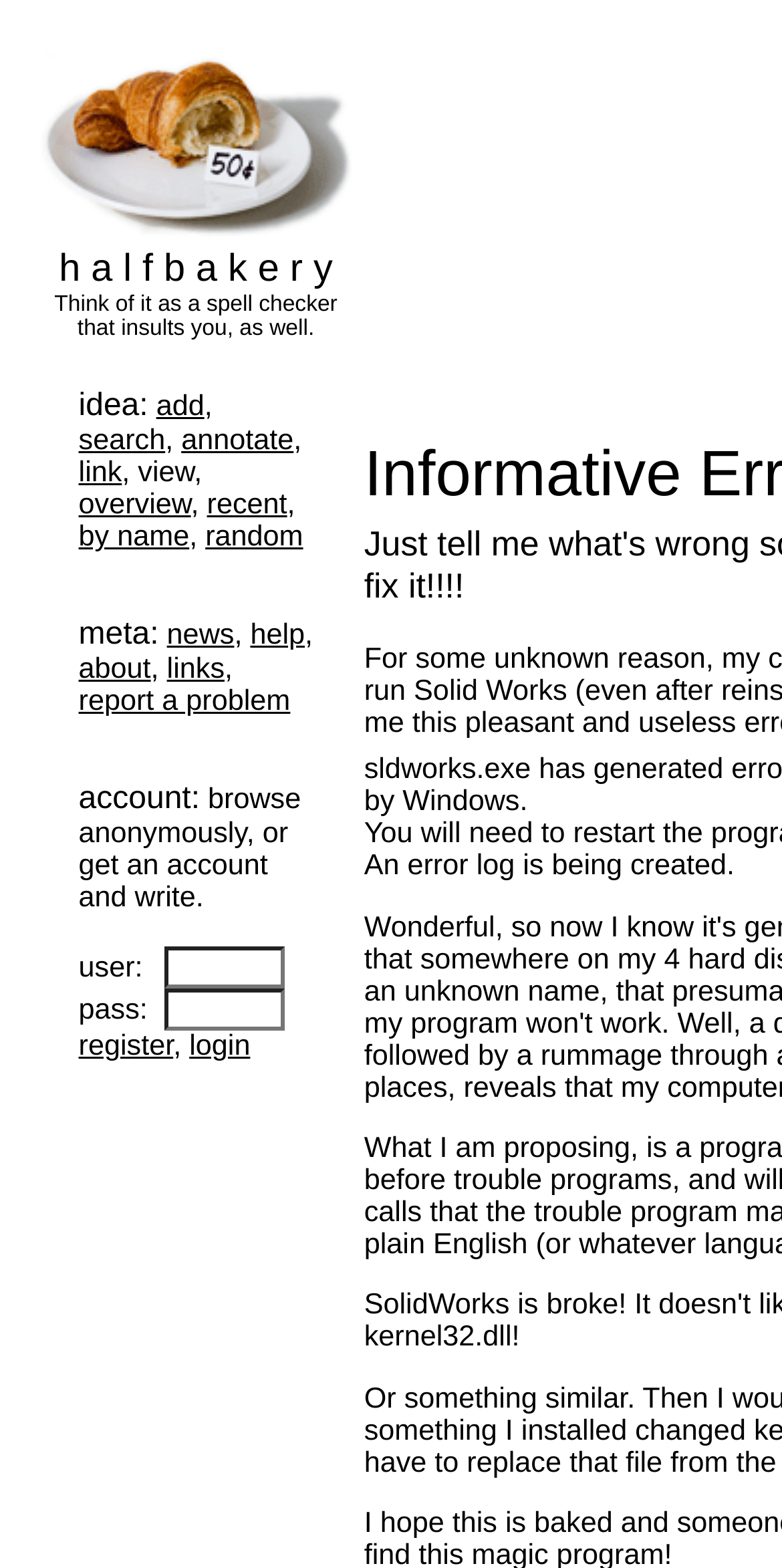What is the status of the error log?
From the screenshot, provide a brief answer in one word or phrase.

being created